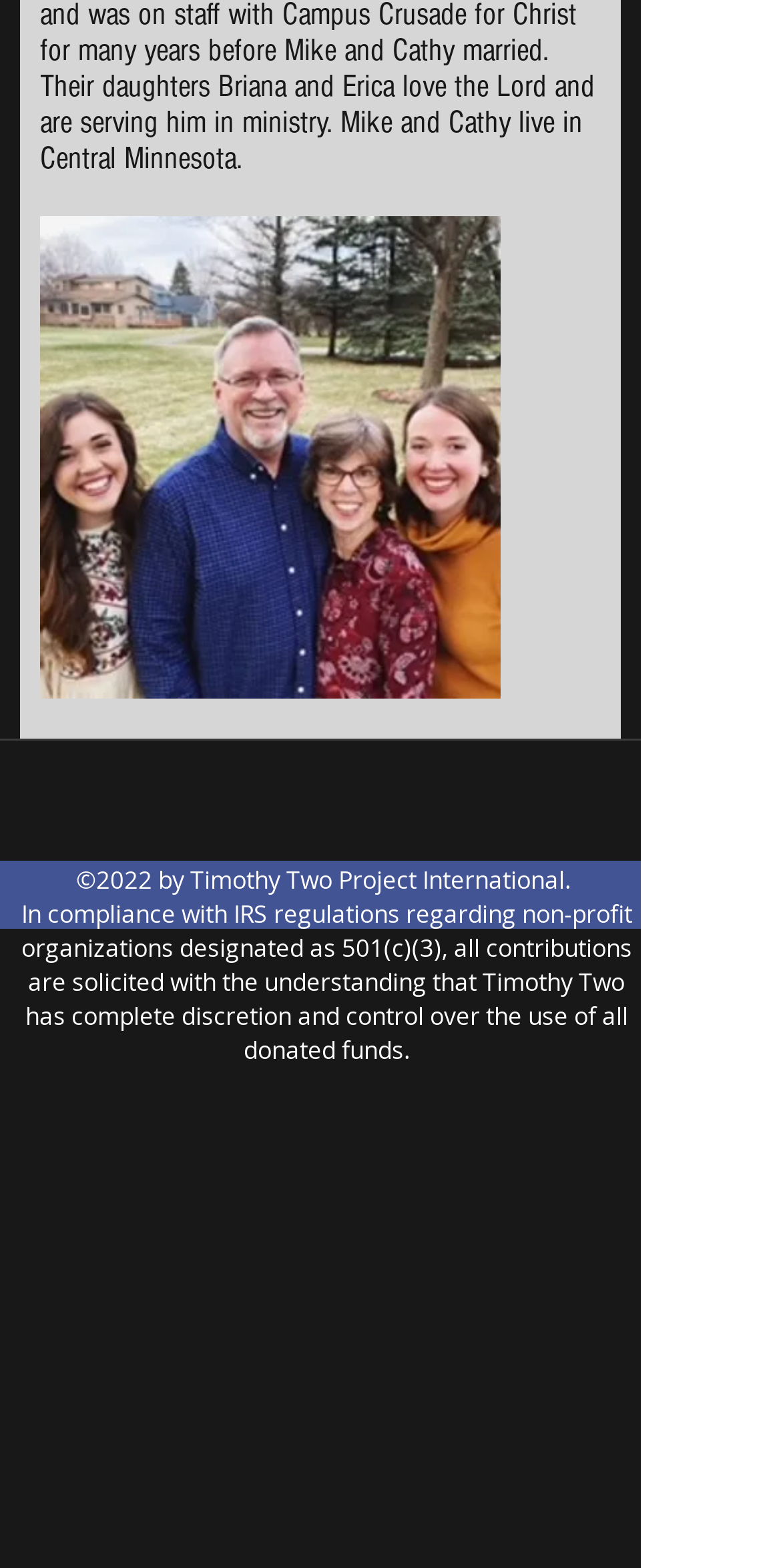Specify the bounding box coordinates (top-left x, top-left y, bottom-right x, bottom-right y) of the UI element in the screenshot that matches this description: aria-label="LinkedIn"

[0.487, 0.695, 0.587, 0.745]